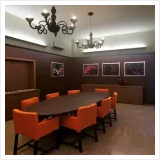What type of paneling is used in the meeting room?
Look at the screenshot and respond with a single word or phrase.

dark wood